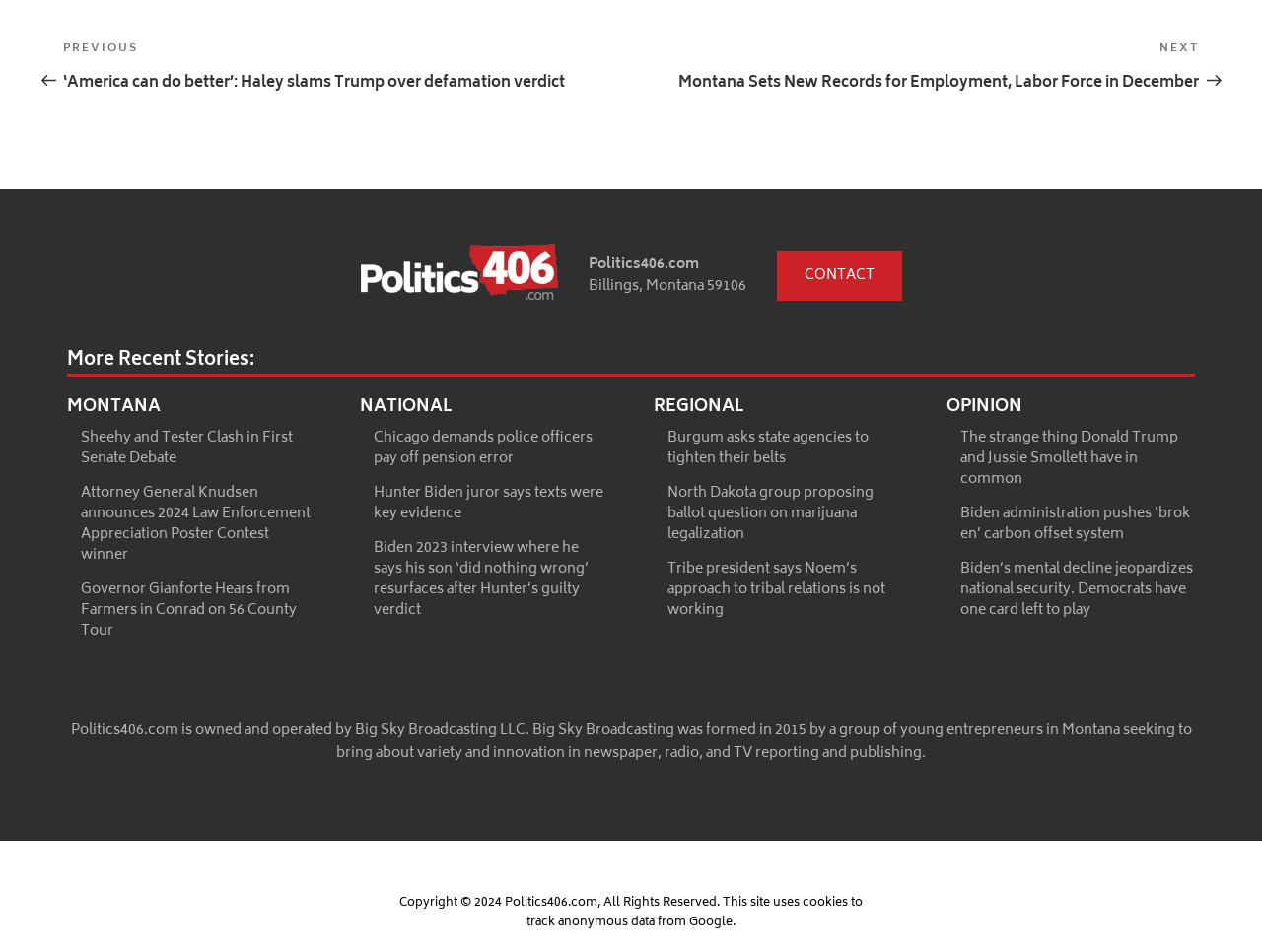Could you locate the bounding box coordinates for the section that should be clicked to accomplish this task: "Click on 'Previous Post'".

[0.05, 0.043, 0.5, 0.101]